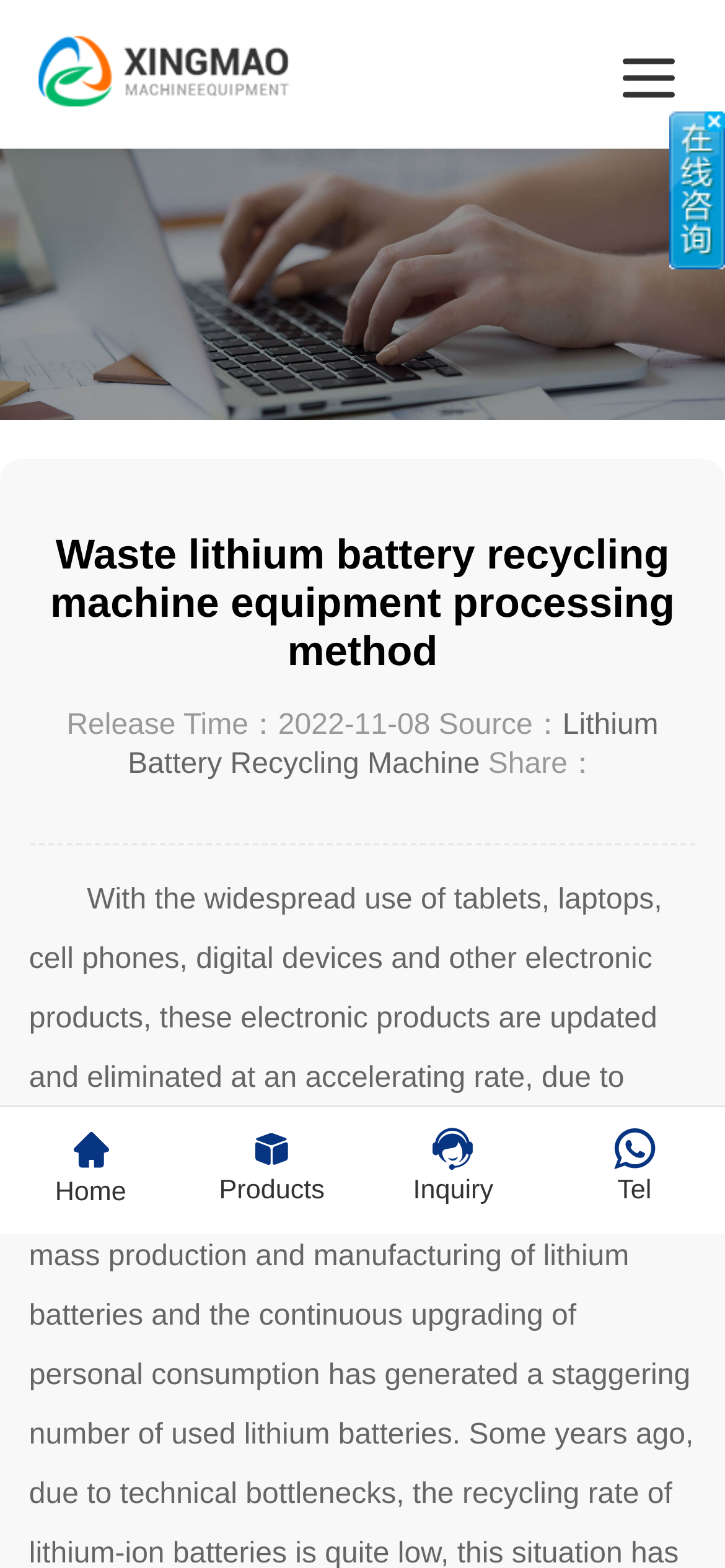Please locate the bounding box coordinates of the element's region that needs to be clicked to follow the instruction: "Learn about Lithium Battery Recycling Machine". The bounding box coordinates should be provided as four float numbers between 0 and 1, i.e., [left, top, right, bottom].

[0.176, 0.452, 0.908, 0.497]